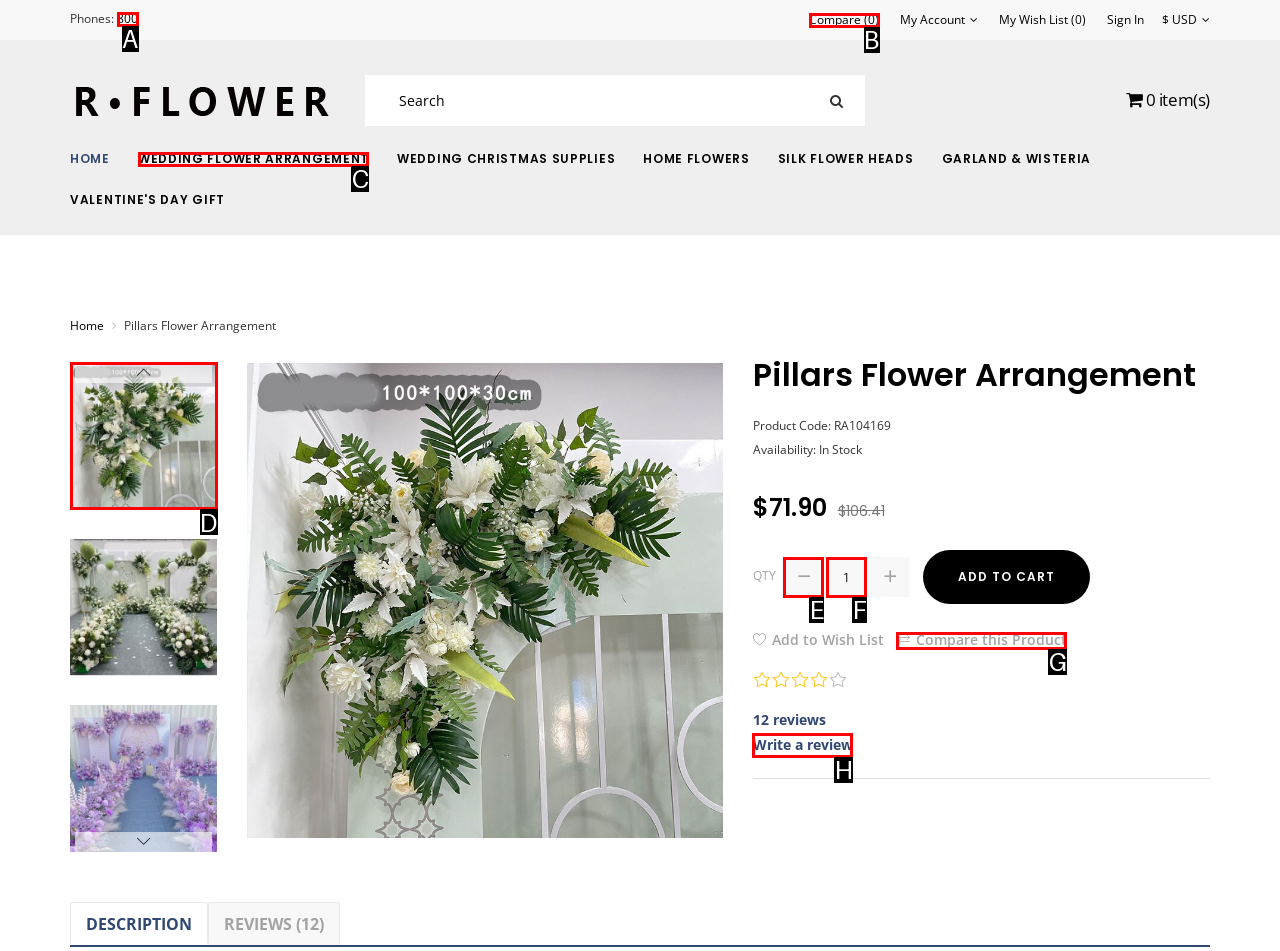Find the appropriate UI element to complete the task: View wedding flower arrangements. Indicate your choice by providing the letter of the element.

C